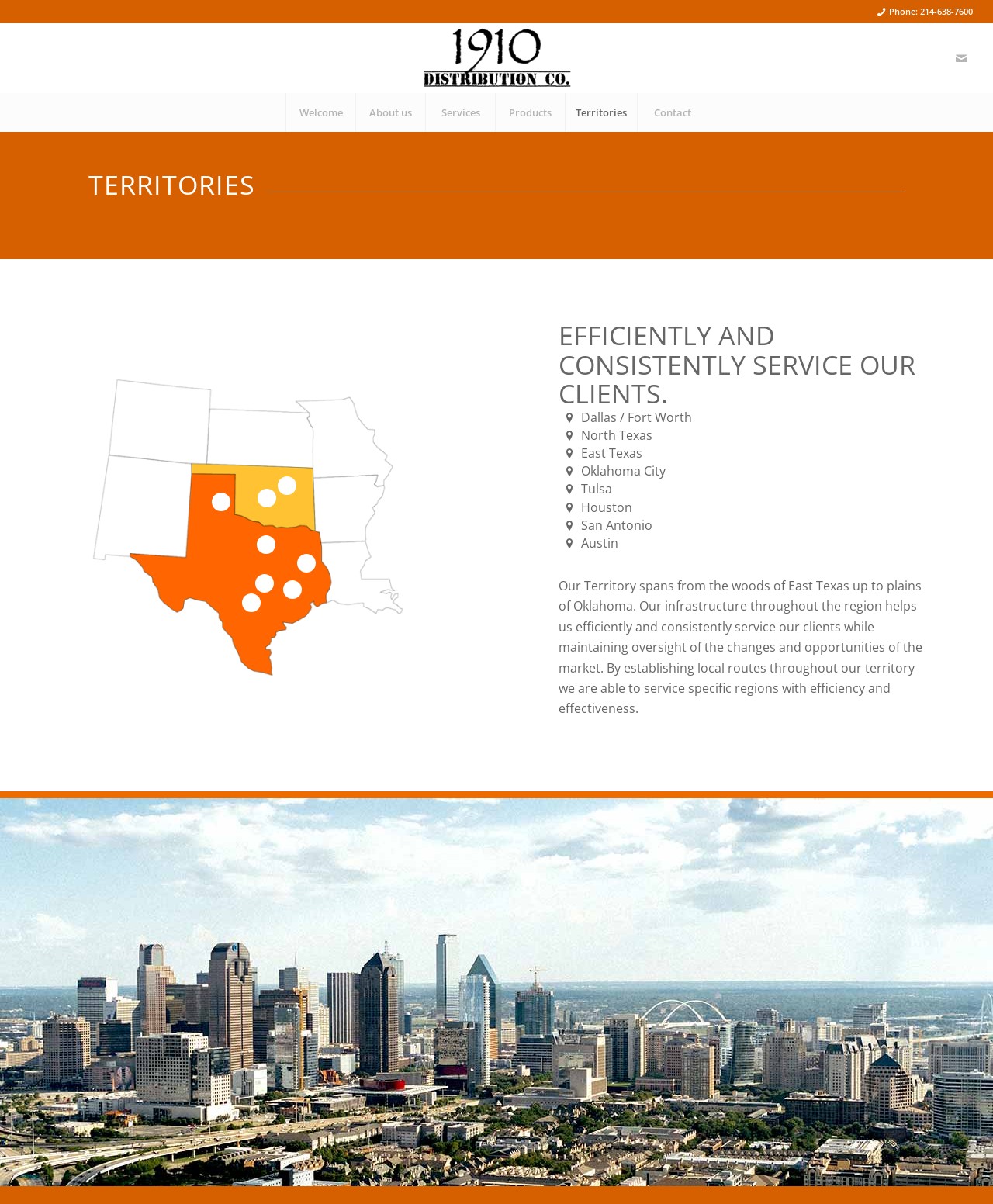Using the provided description Welcome, find the bounding box coordinates for the UI element. Provide the coordinates in (top-left x, top-left y, bottom-right x, bottom-right y) format, ensuring all values are between 0 and 1.

[0.288, 0.077, 0.358, 0.11]